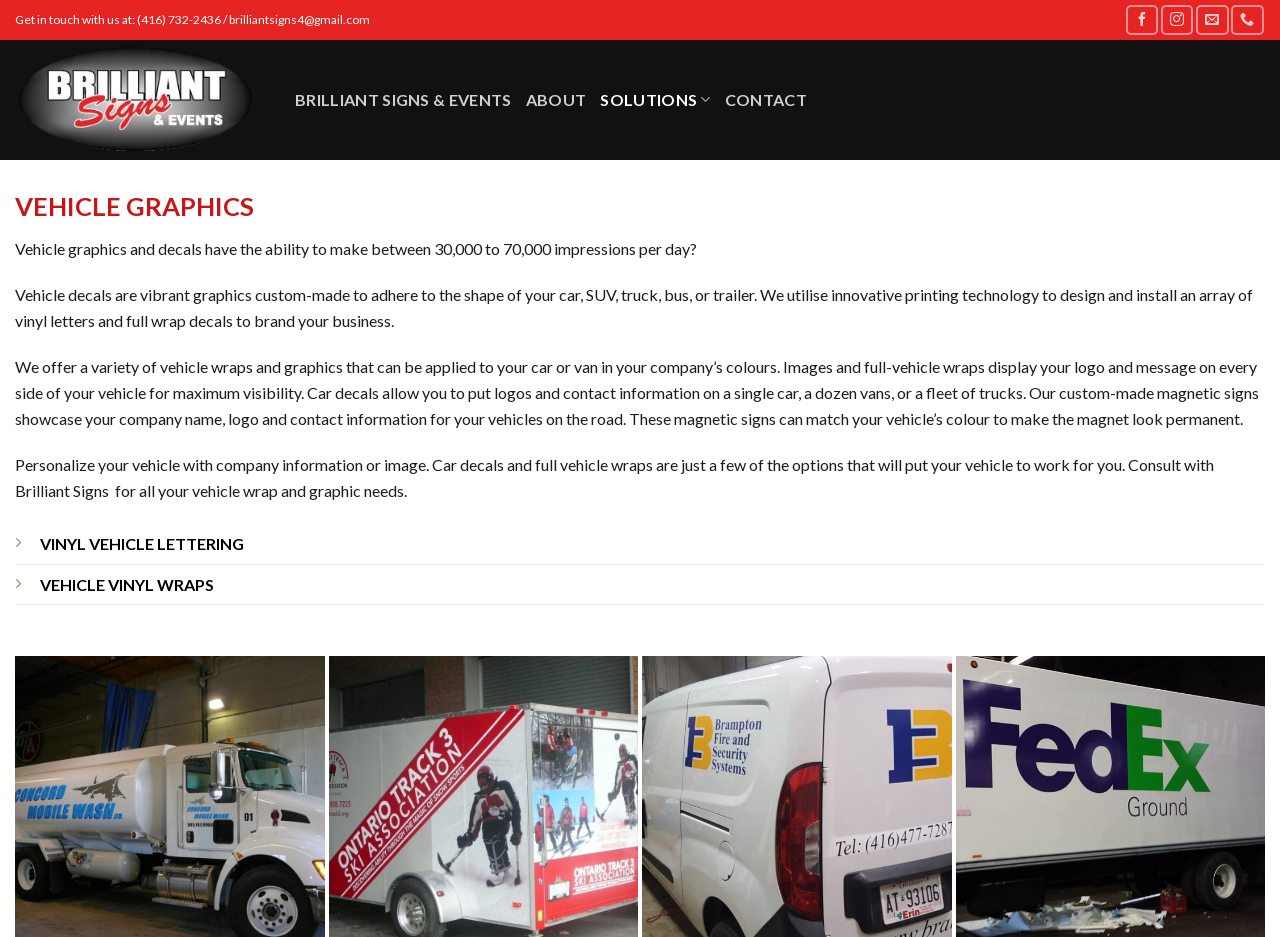Given the description VEHICLE VINYL WRAPS, predict the bounding box coordinates of the UI element. Ensure the coordinates are in the format (top-left x, top-left y, bottom-right x, bottom-right y) and all values are between 0 and 1.

[0.031, 0.613, 0.167, 0.634]